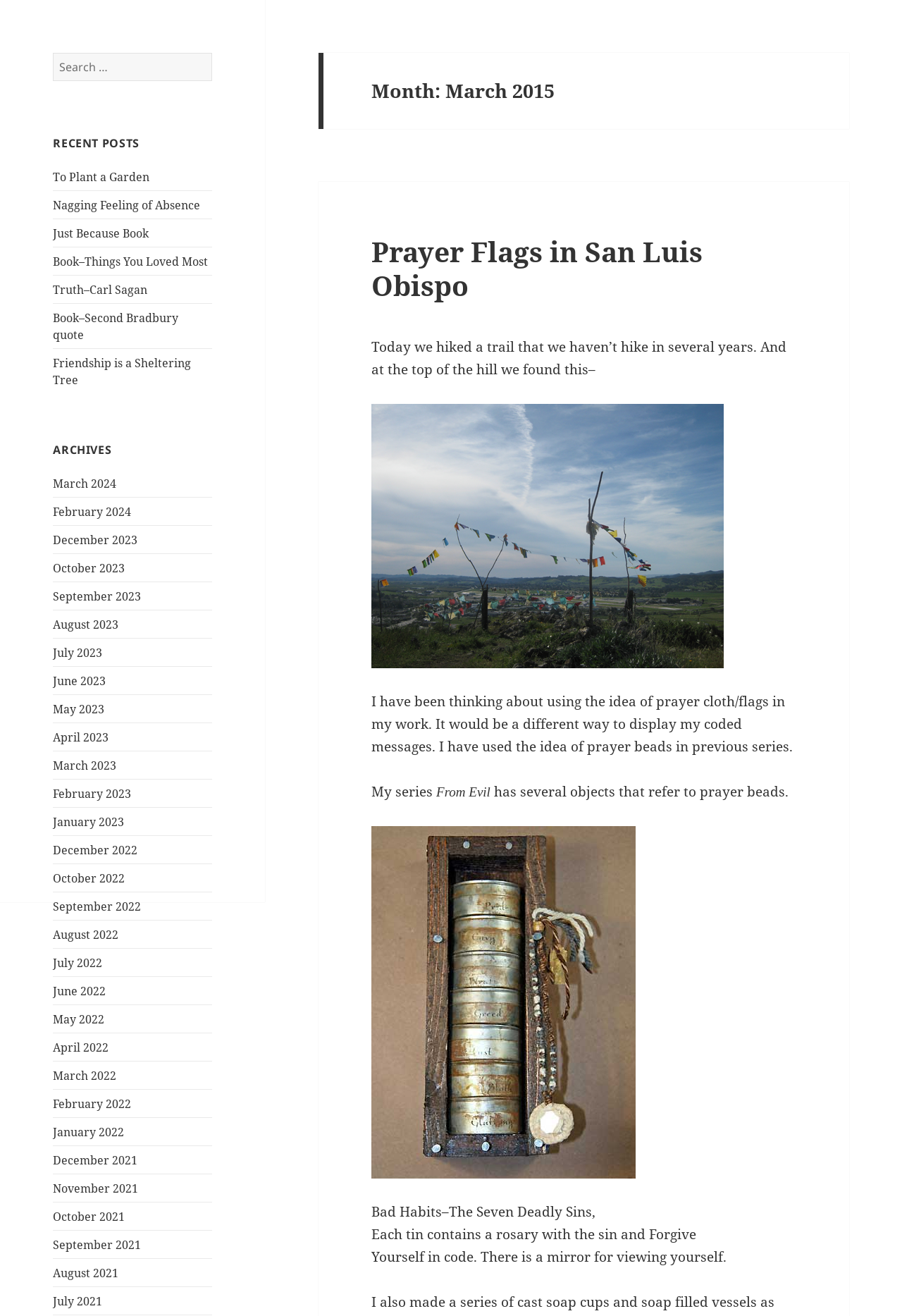Respond with a single word or short phrase to the following question: 
How many links are in the archives section?

31